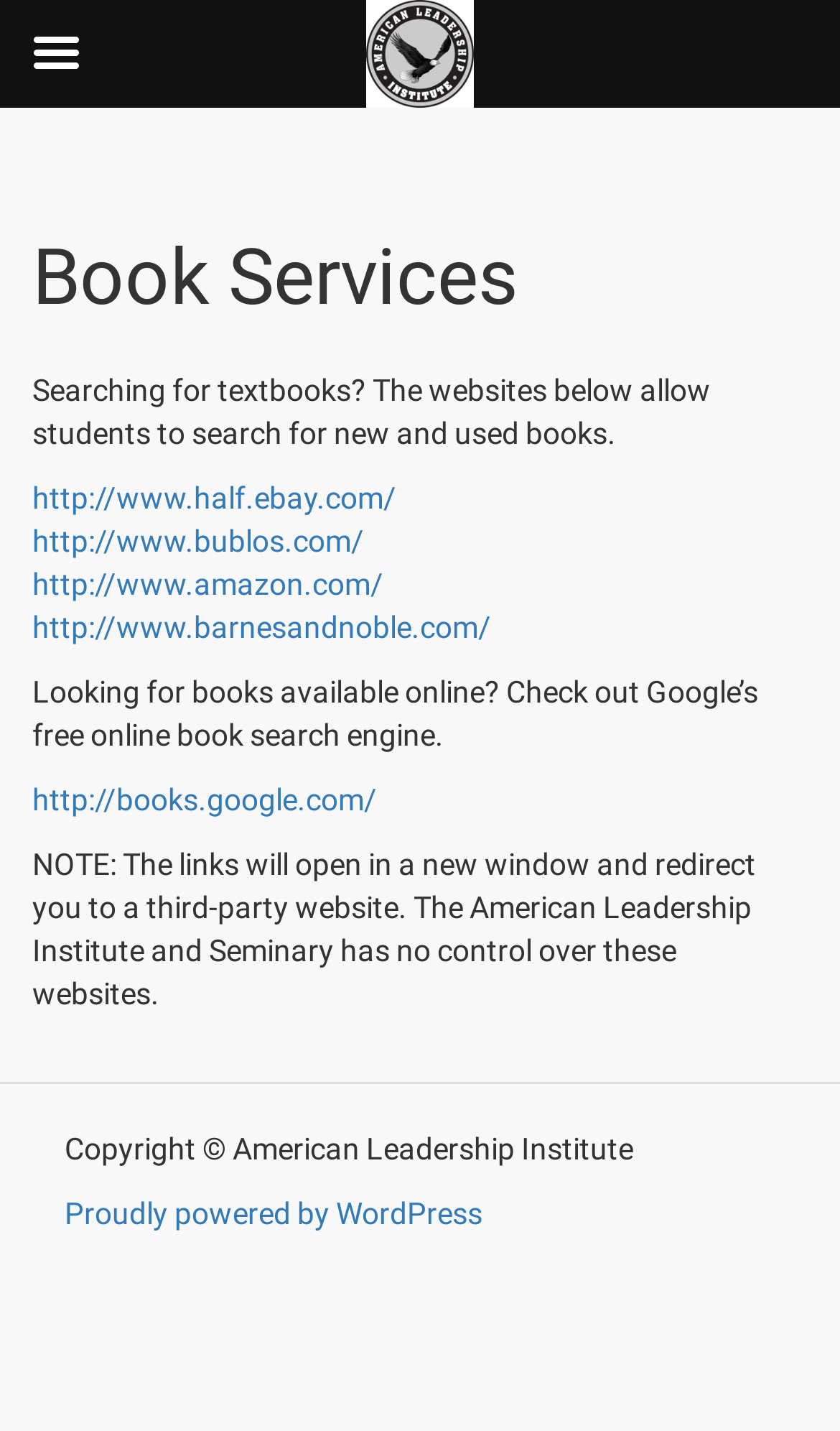Provide the bounding box coordinates for the area that should be clicked to complete the instruction: "View copyright information".

[0.077, 0.79, 0.754, 0.814]